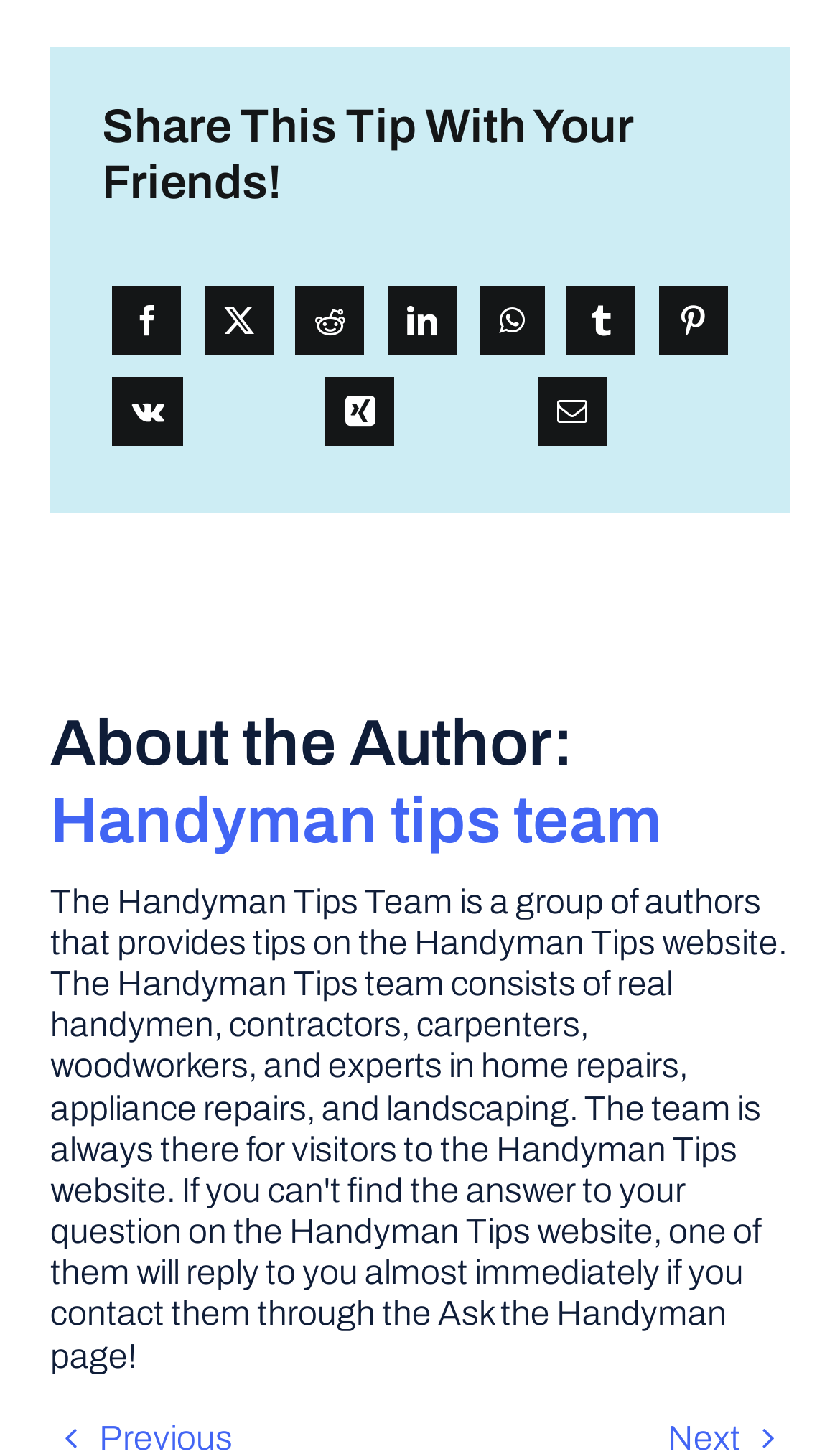Given the description of the UI element: "Handyman tips team", predict the bounding box coordinates in the form of [left, top, right, bottom], with each value being a float between 0 and 1.

[0.06, 0.54, 0.788, 0.588]